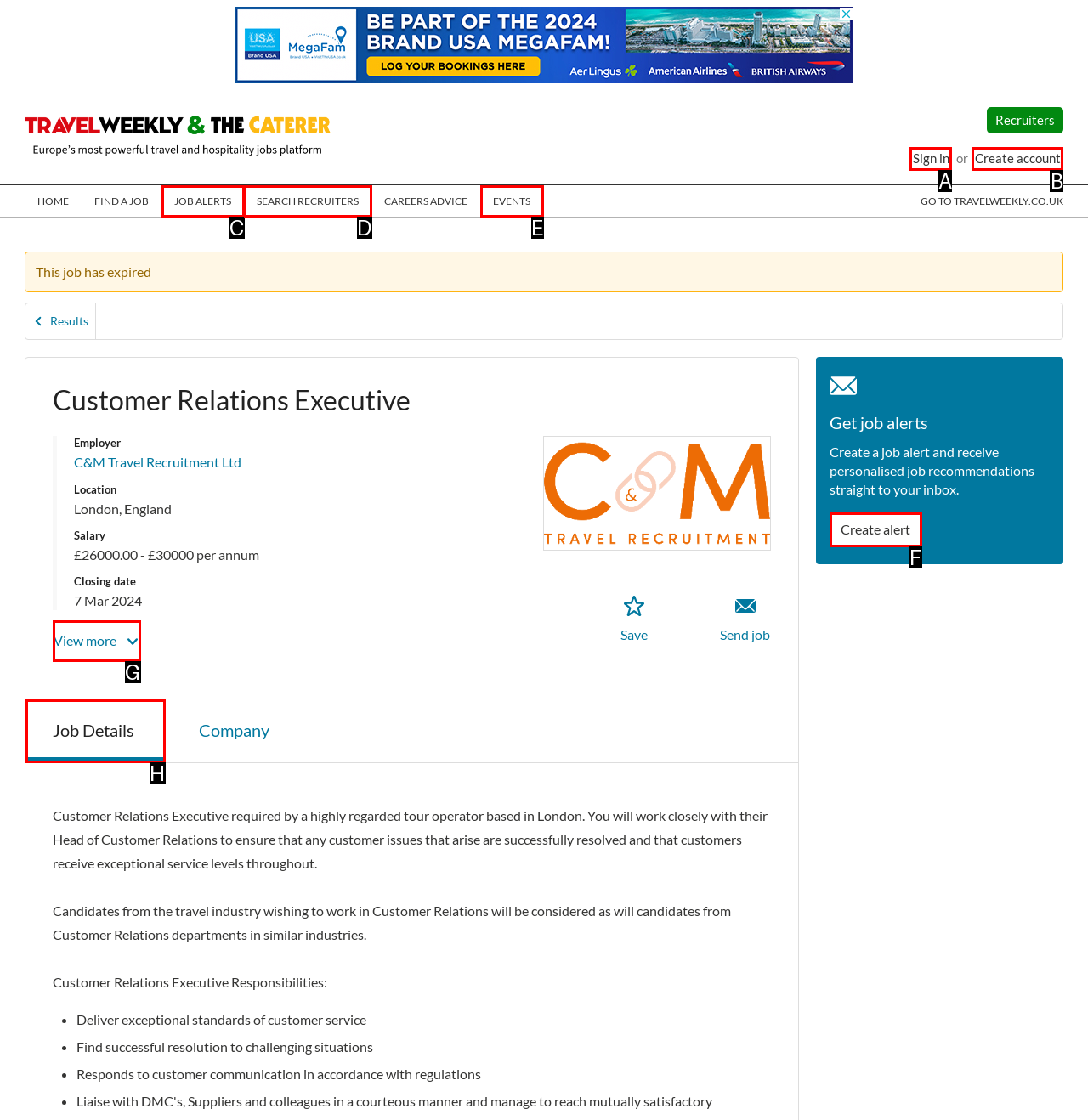Select the correct UI element to click for this task: Create alert.
Answer using the letter from the provided options.

F